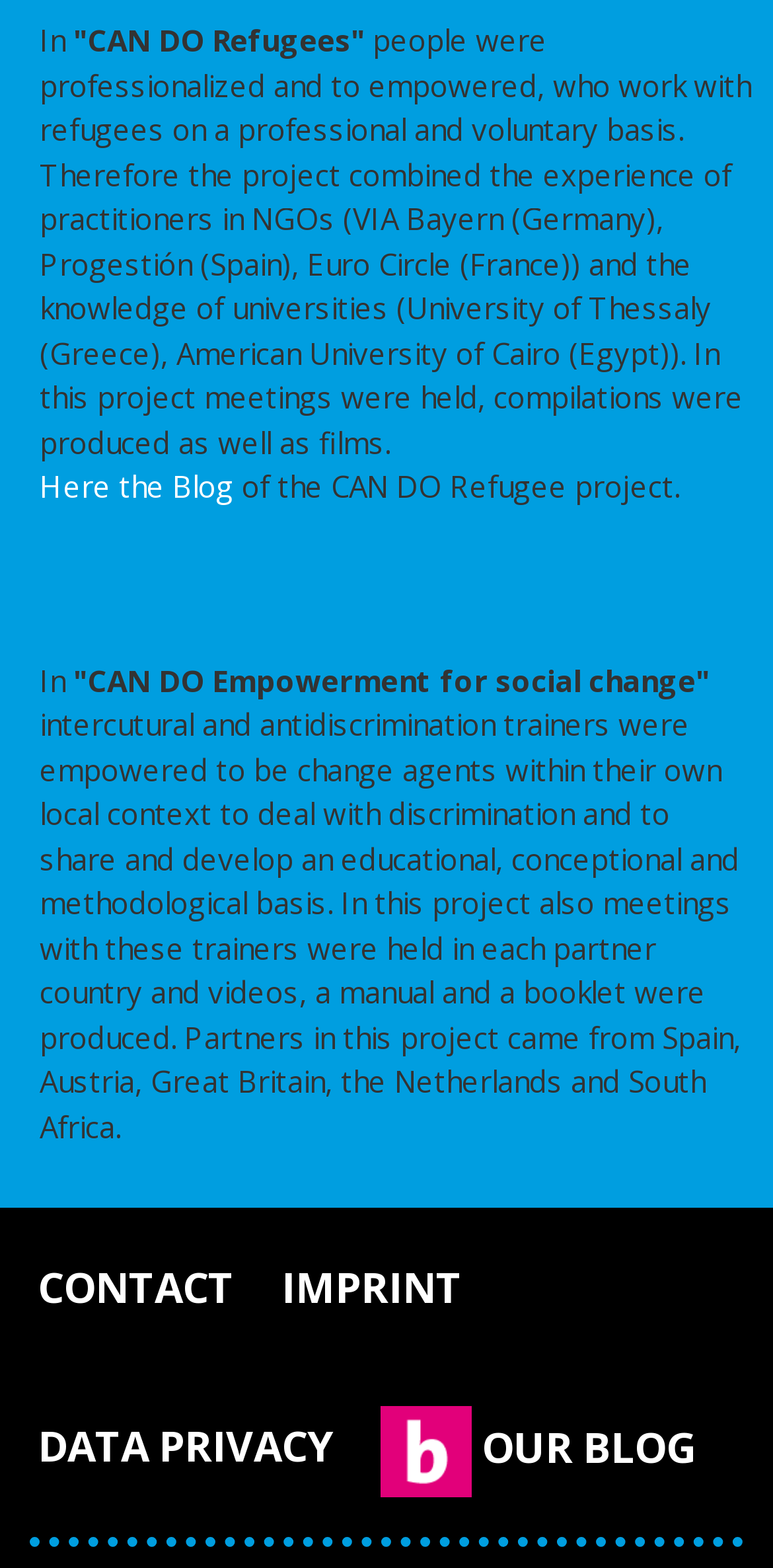Please study the image and answer the question comprehensively:
What is the project about?

Based on the text, the project is about empowering refugees and trainers to deal with discrimination and share educational, conceptual, and methodological basis. It involves meetings, compilations, films, and other activities.